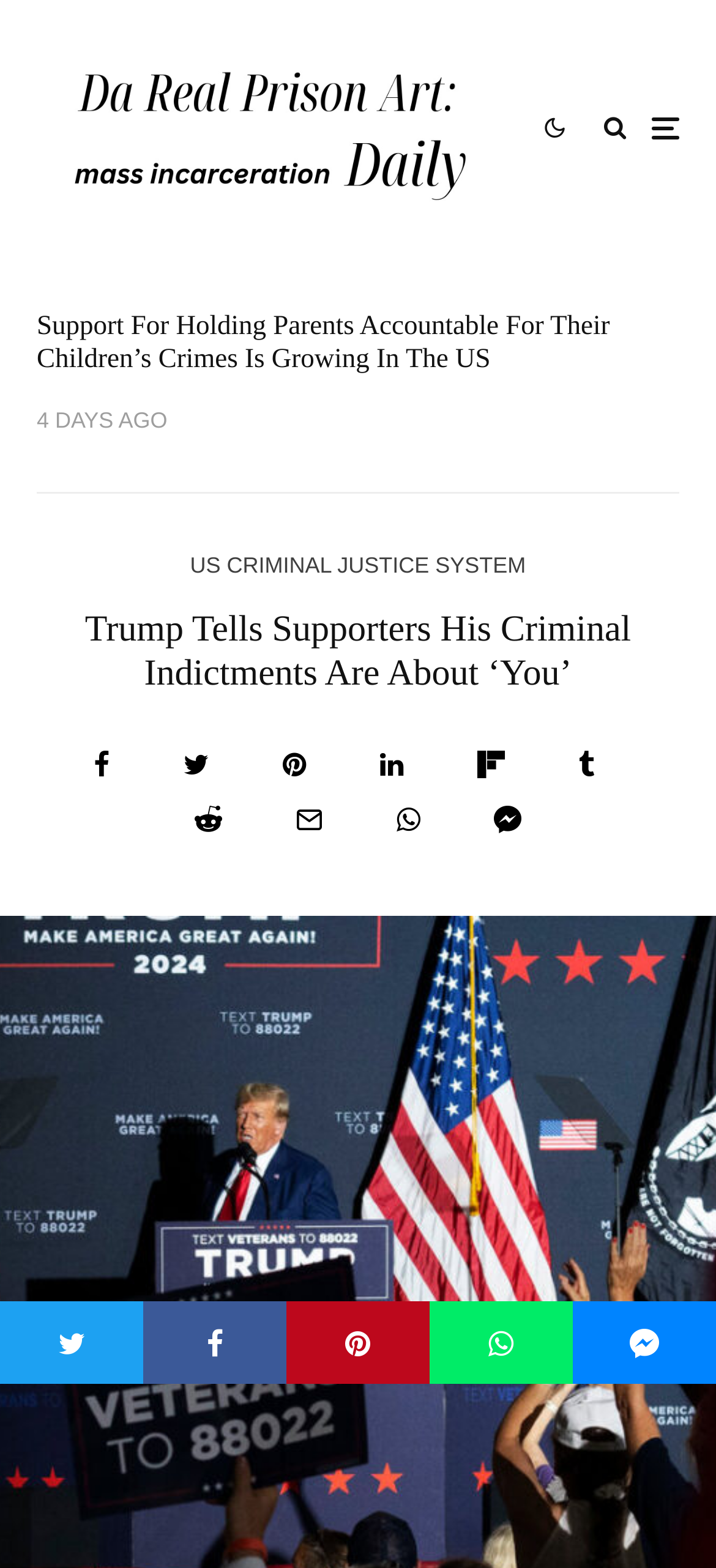Give a one-word or short-phrase answer to the following question: 
What is the function of the button 'Keep Up-to-date'?

Subscribe to newsletter